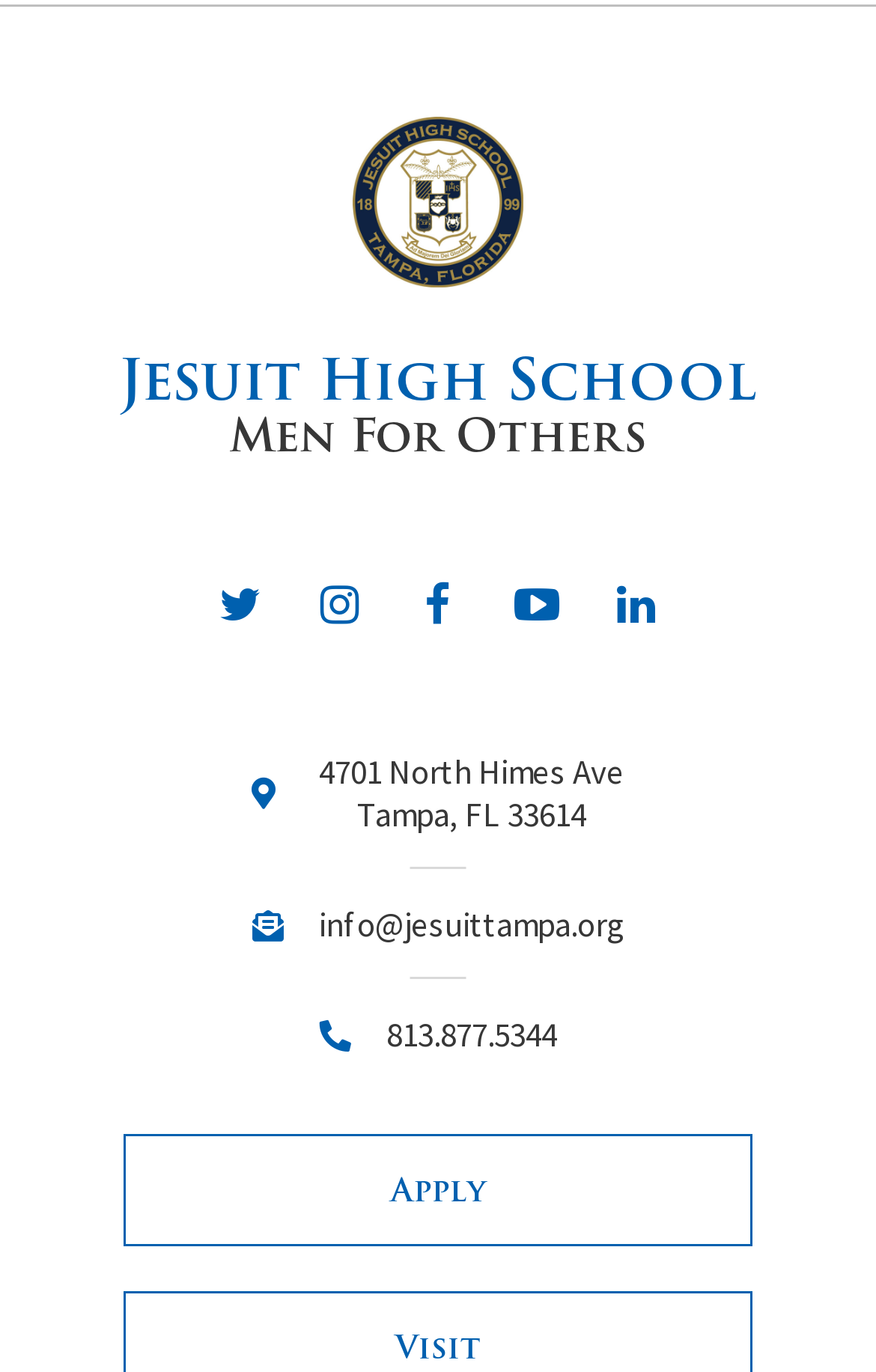What is the name of the high school?
Answer the question with just one word or phrase using the image.

Jesuit High School